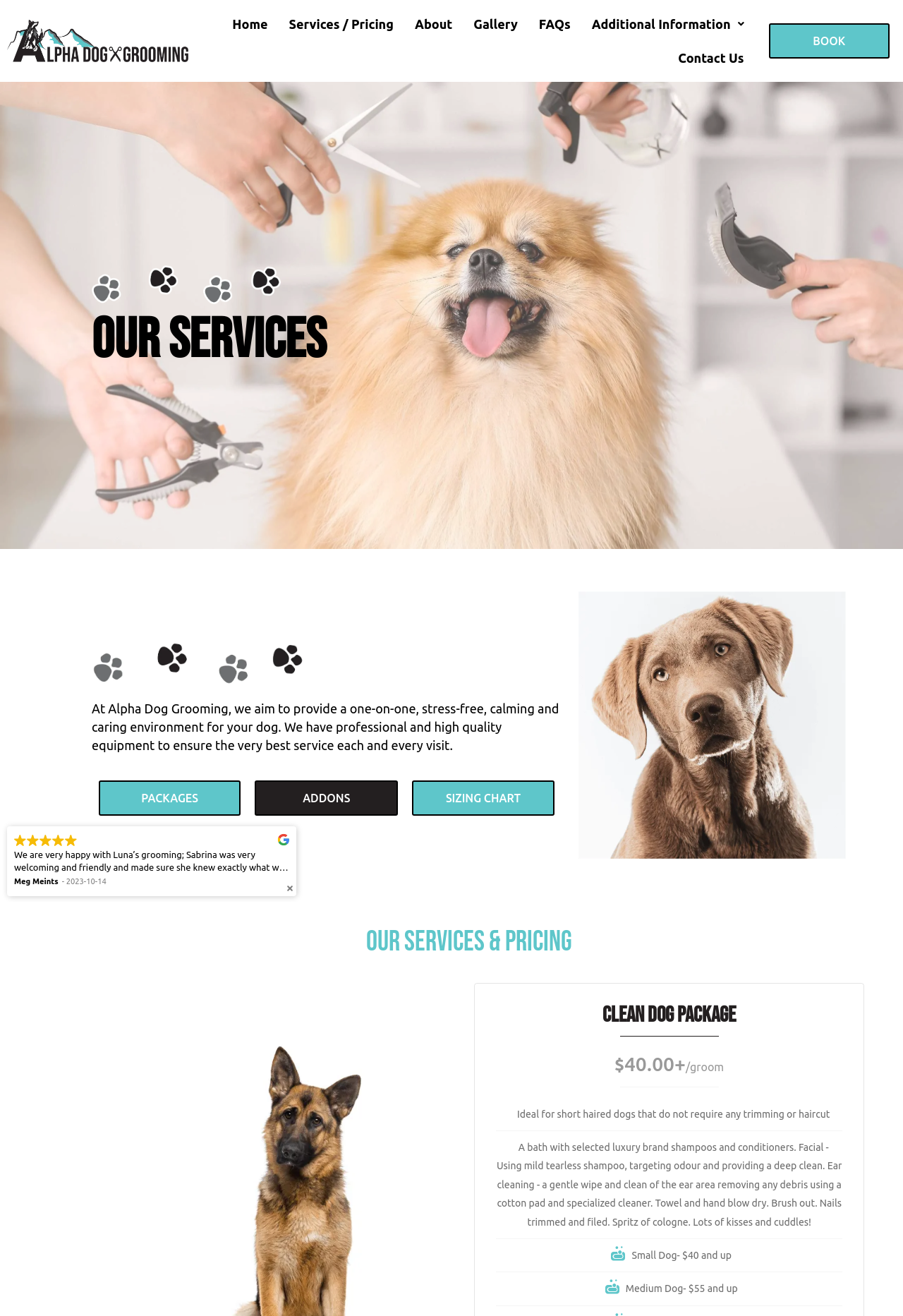Please determine the bounding box coordinates of the element to click on in order to accomplish the following task: "Go to the 'Services / Pricing' page". Ensure the coordinates are four float numbers ranging from 0 to 1, i.e., [left, top, right, bottom].

[0.308, 0.005, 0.448, 0.031]